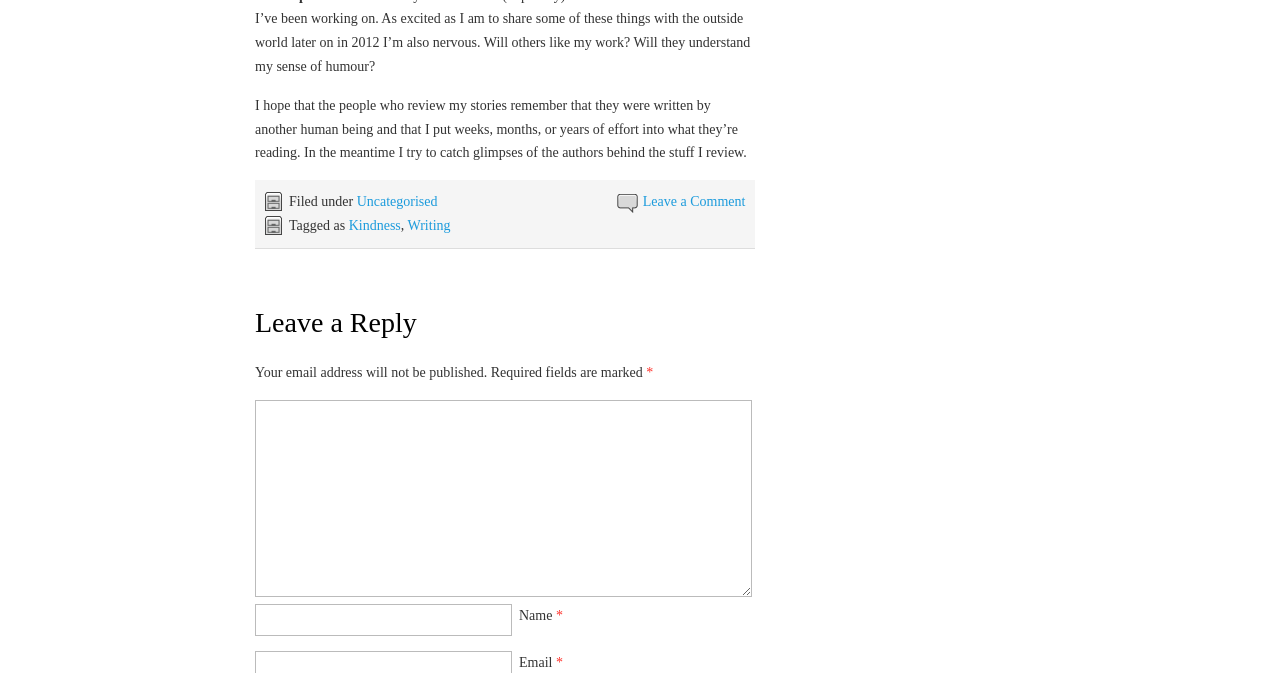Kindly respond to the following question with a single word or a brief phrase: 
What is the tone of the author's message?

Polite